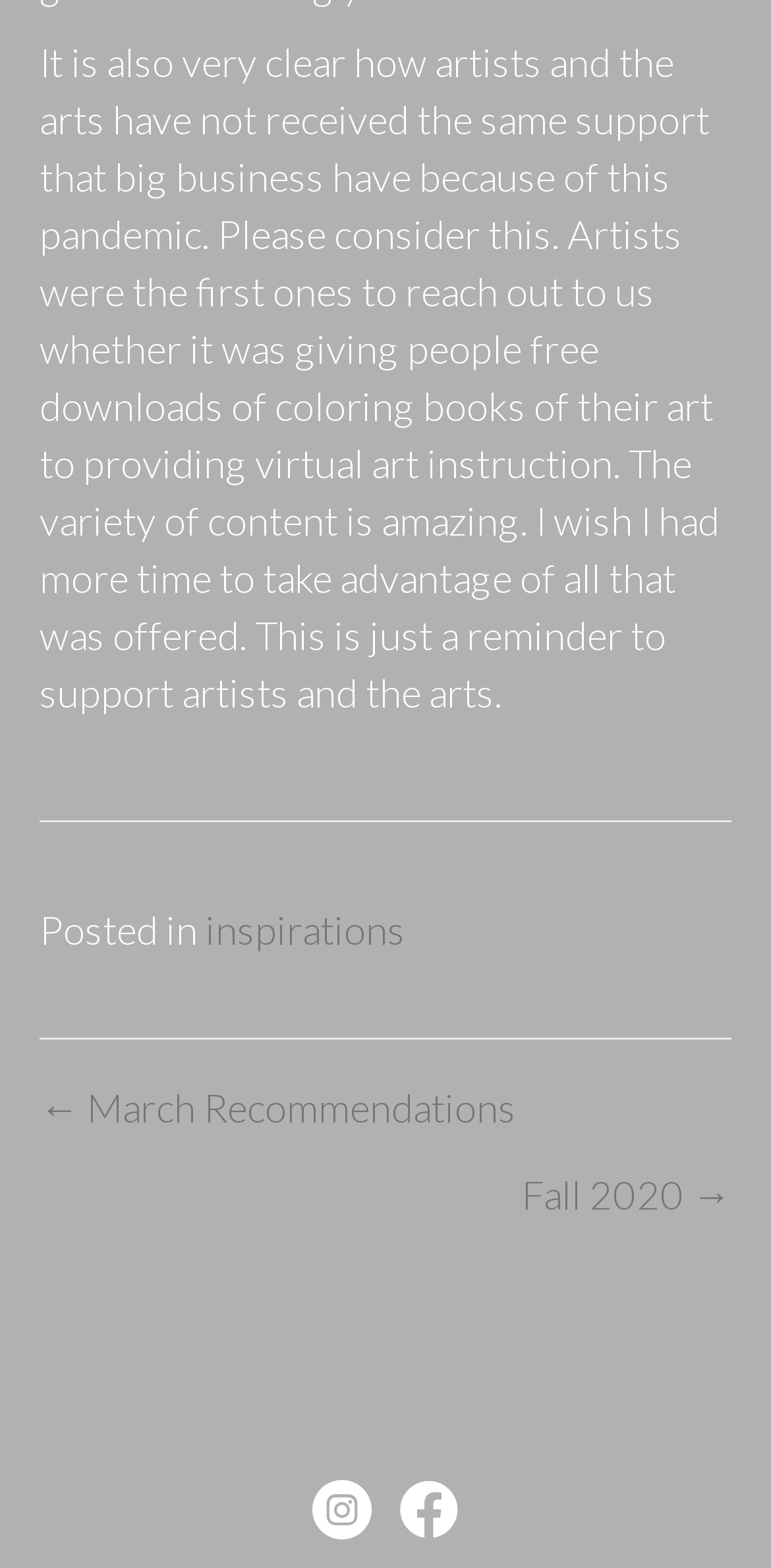What is the topic of the post?
Identify the answer in the screenshot and reply with a single word or phrase.

inspirations